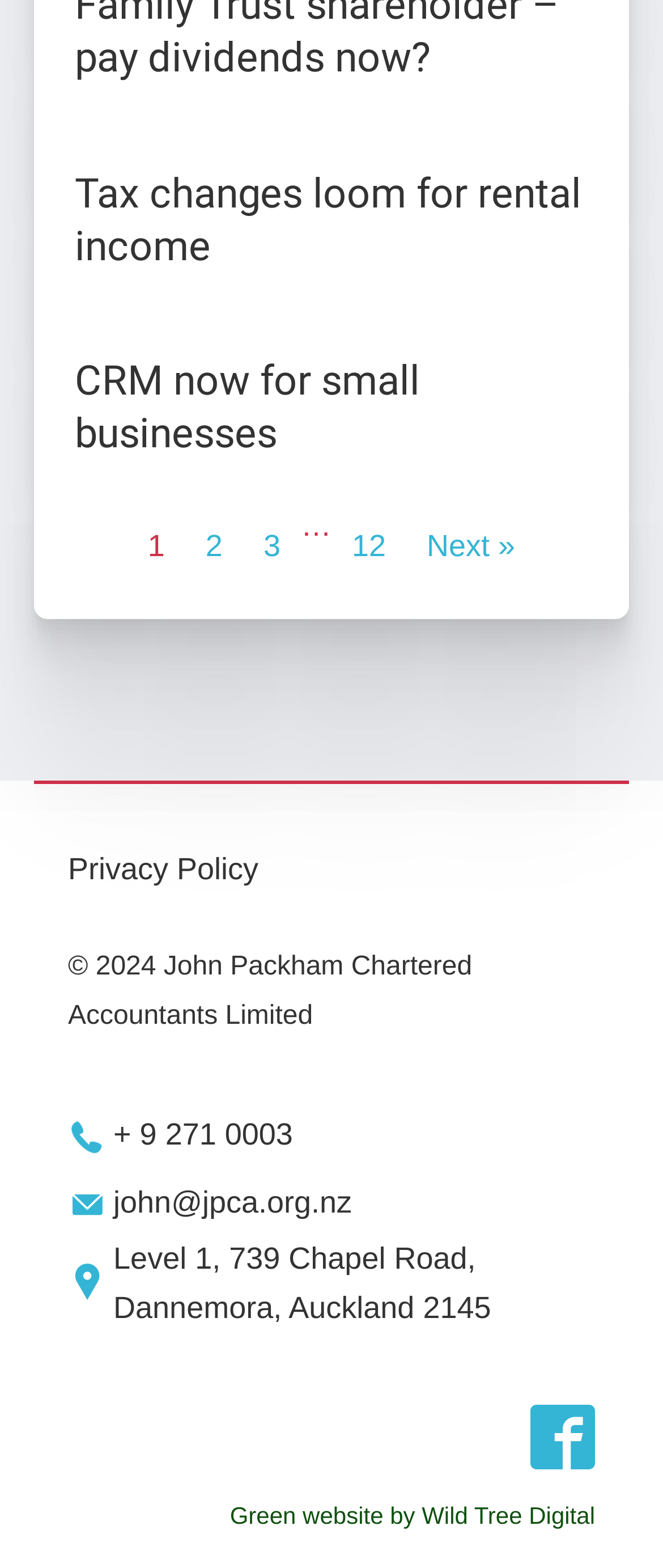Based on the provided description, "Visit our Facebook", find the bounding box of the corresponding UI element in the screenshot.

[0.8, 0.896, 0.897, 0.937]